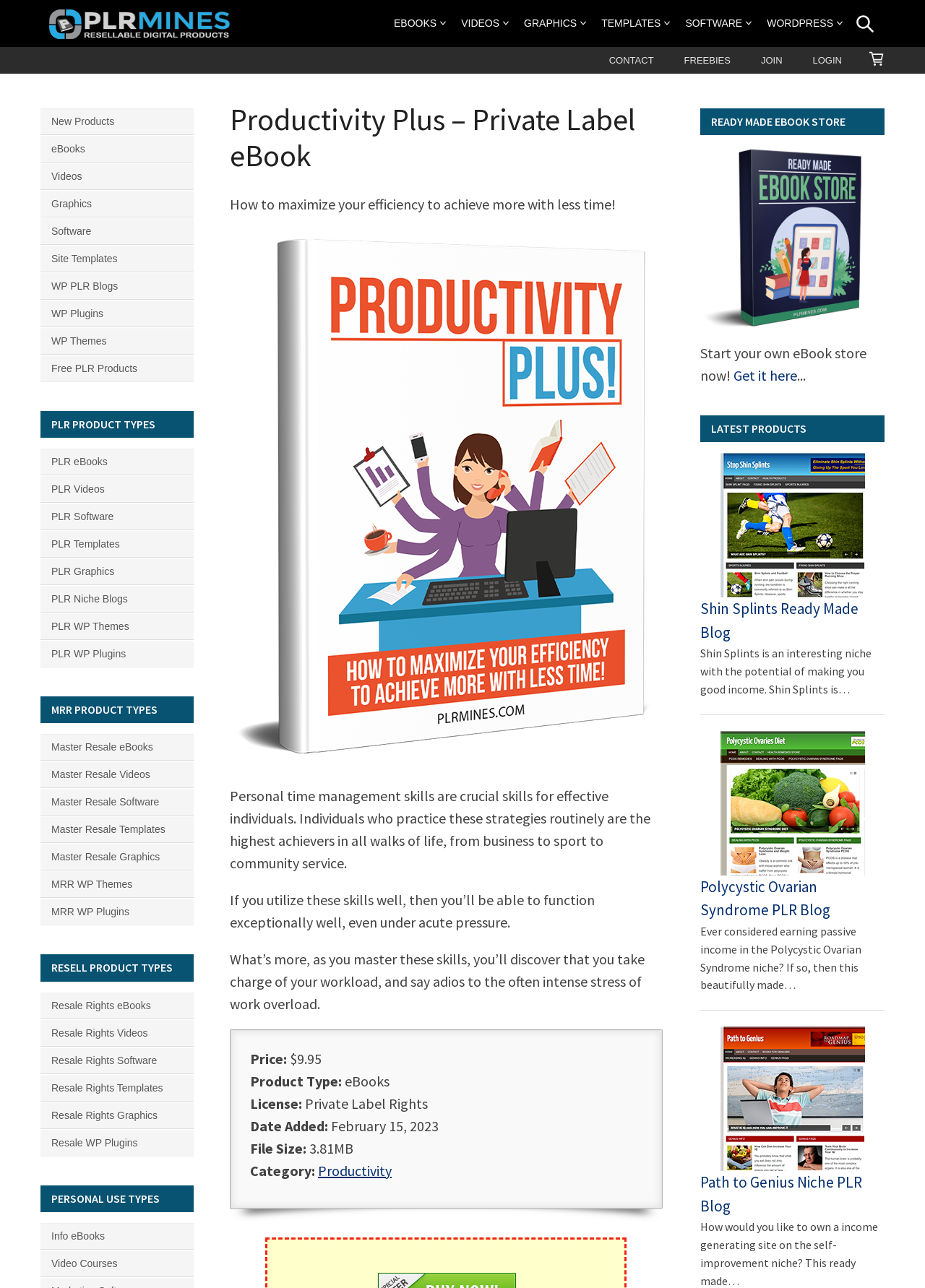How many latest products are displayed on the webpage?
Using the image, respond with a single word or phrase.

3